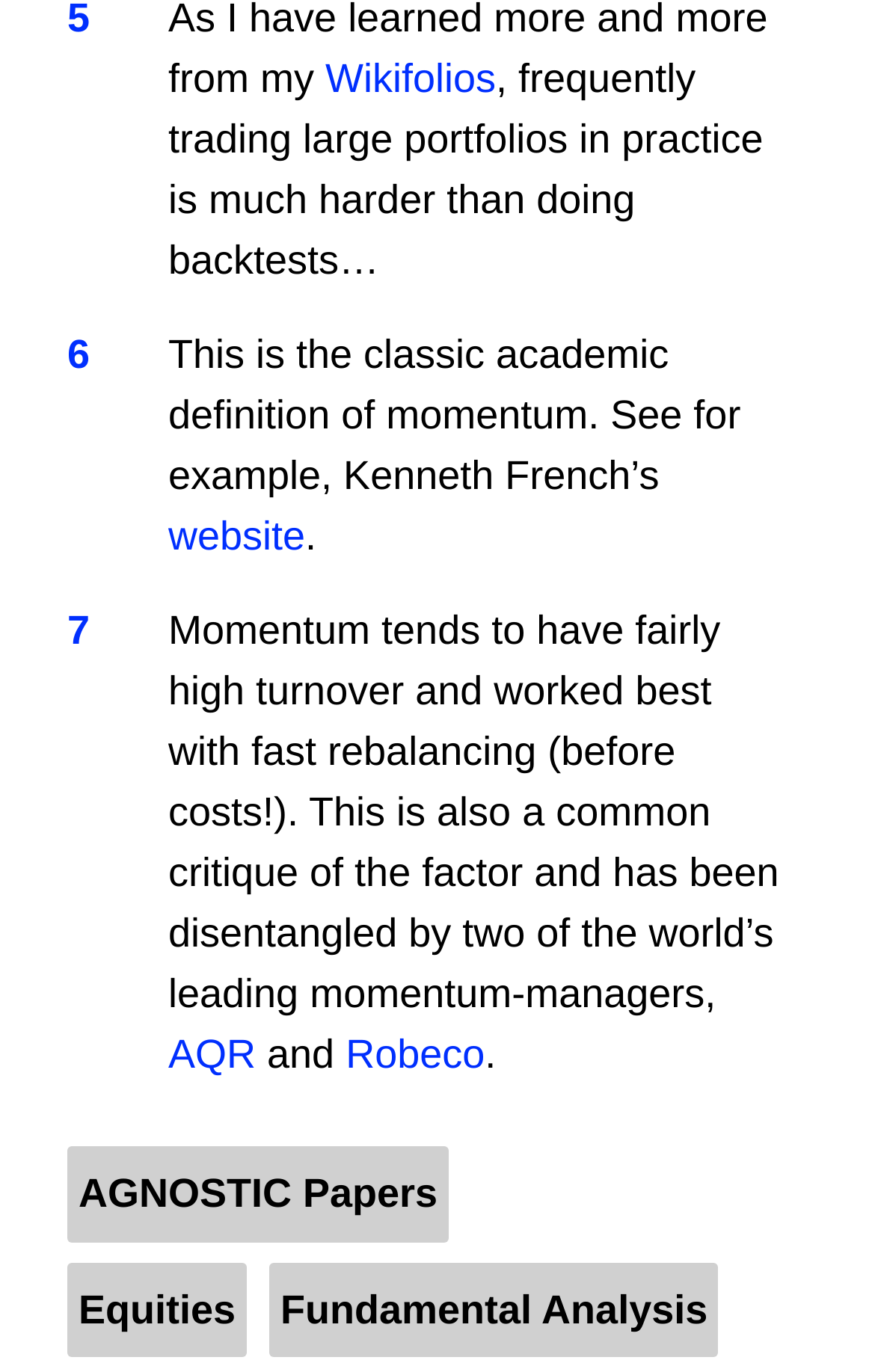How many rows are there in the grid?
Based on the visual, give a brief answer using one word or a short phrase.

2